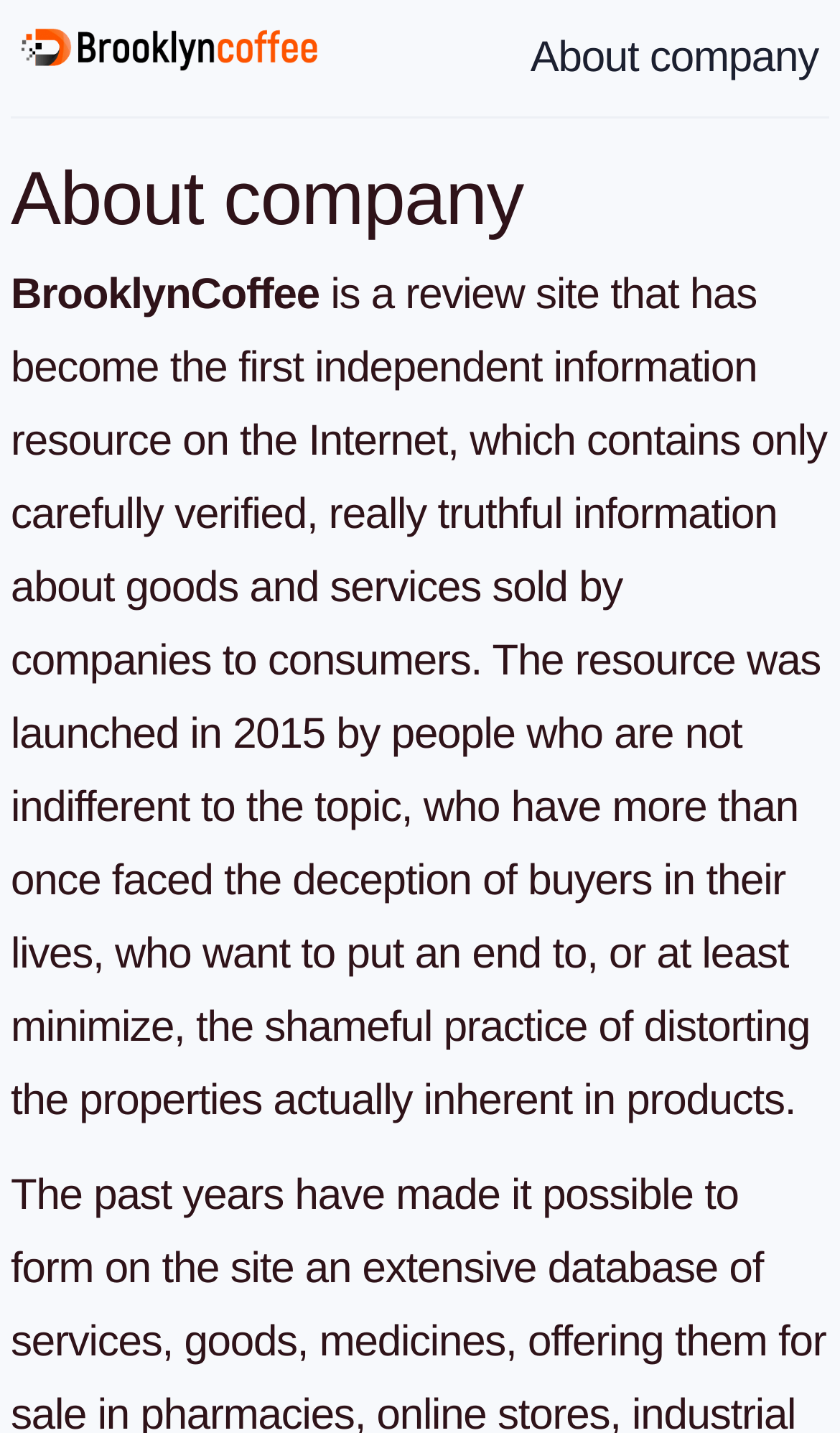Given the description "parent_node: About company", determine the bounding box of the corresponding UI element.

[0.026, 0.024, 0.385, 0.057]